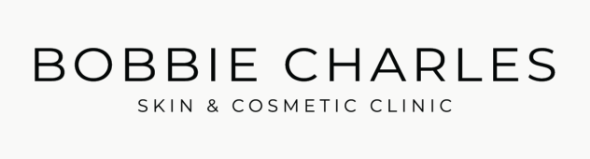Compose an extensive description of the image.

The image features the sleek and modern logo of "Bobbie Charles Skin & Cosmetic Clinic." The text is prominently displayed in a bold, minimalist font, emphasizing a contemporary and professional aesthetic. The combination of the name "BOBBIE CHARLES" in larger letters, paired with the tagline "SKIN & COSMETIC CLINIC" below it, reflects the clinic's focus on high-quality skincare and cosmetic services. This branding effectively conveys a sense of luxury and expertise, inviting potential clients to explore their offerings in cosmetic tattooing and other skin treatments.